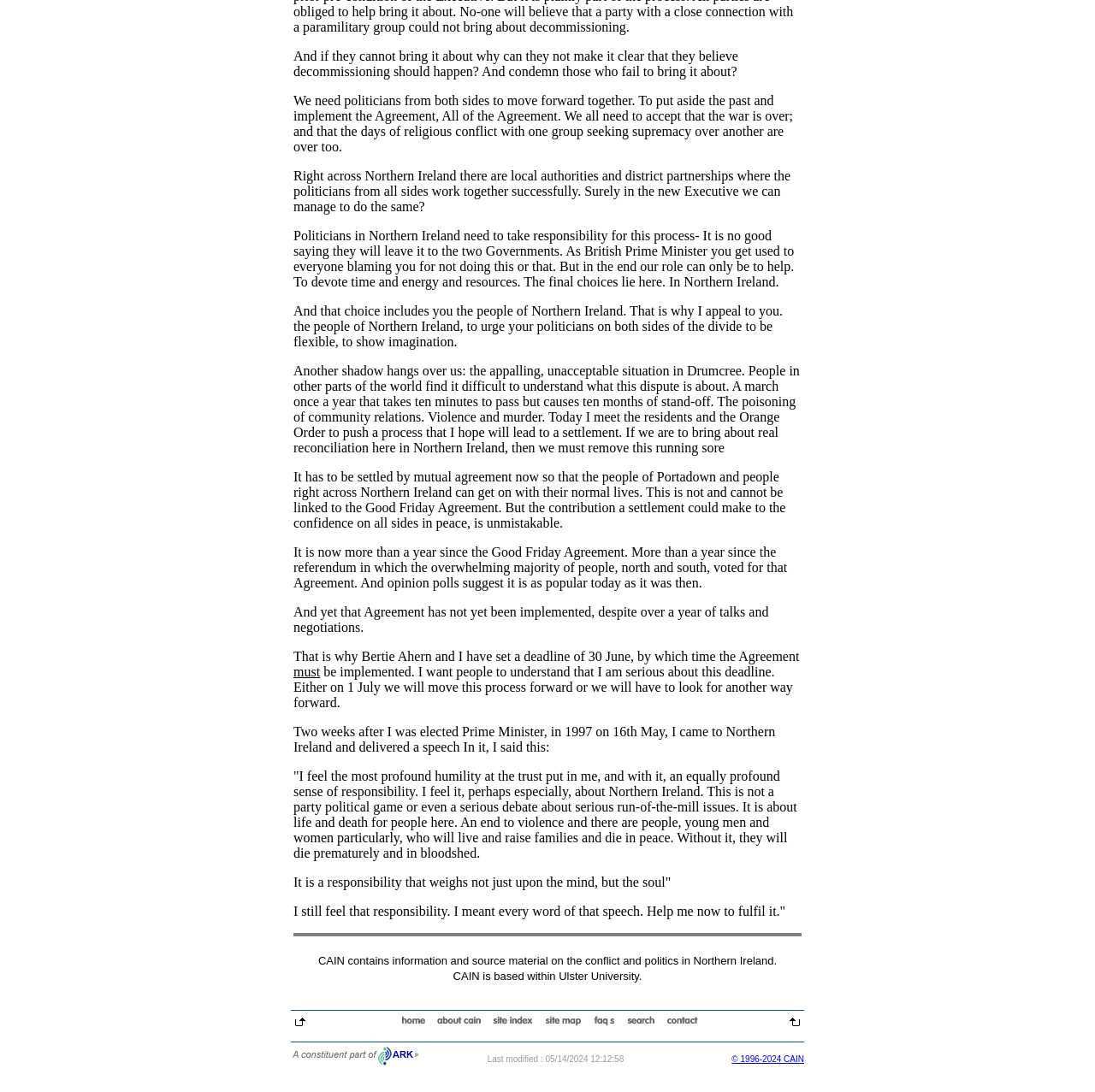Determine the bounding box coordinates for the clickable element to execute this instruction: "view About CAIN Web Site". Provide the coordinates as four float numbers between 0 and 1, i.e., [left, top, right, bottom].

[0.395, 0.93, 0.443, 0.943]